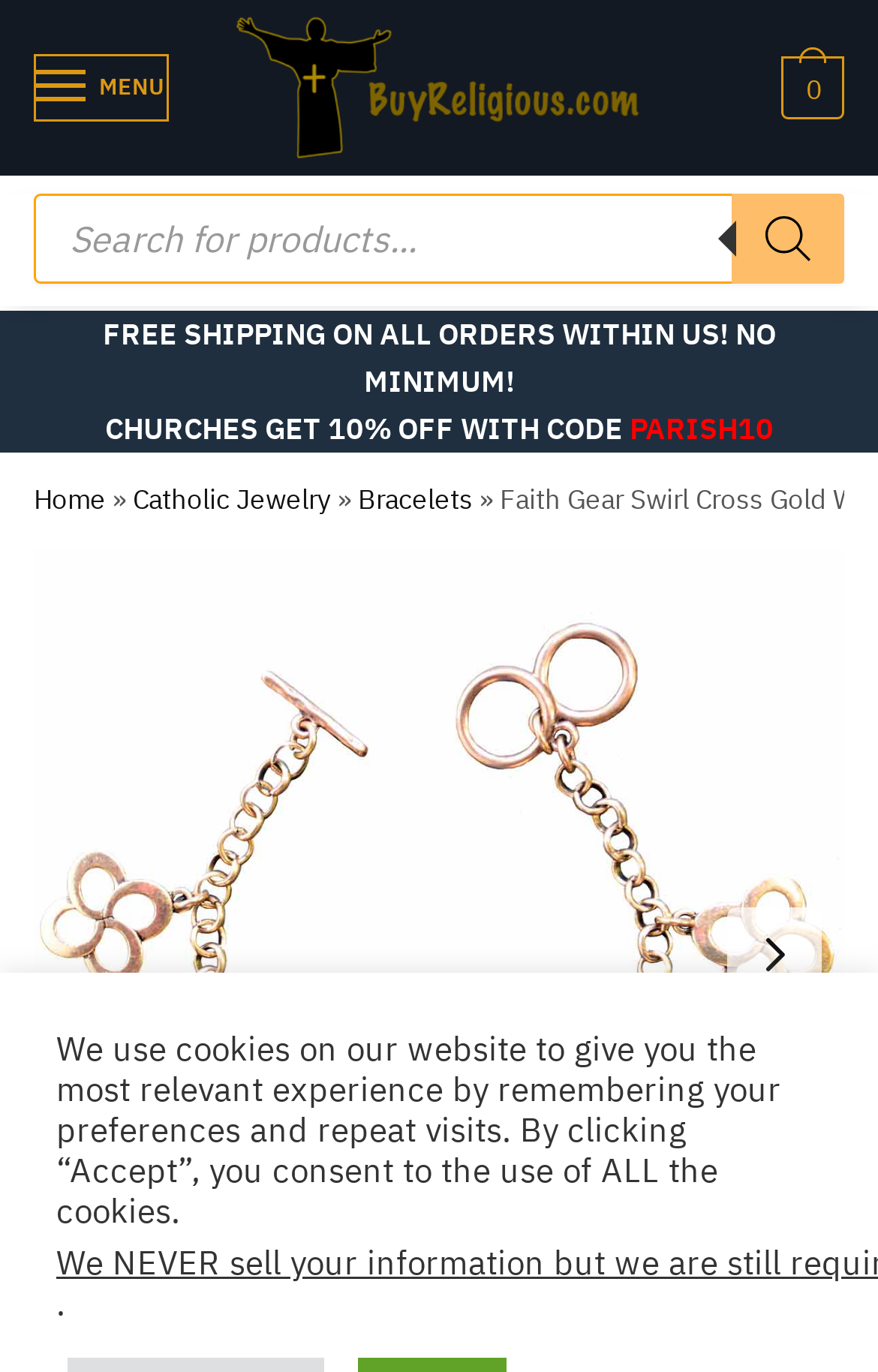What is the shipping policy for US orders?
Can you provide a detailed and comprehensive answer to the question?

The webpage has a StaticText element with the text 'FREE SHIPPING ON ALL ORDERS WITHIN US! NO MINIMUM!', indicating that there is no minimum order requirement for free shipping on all orders within the US.